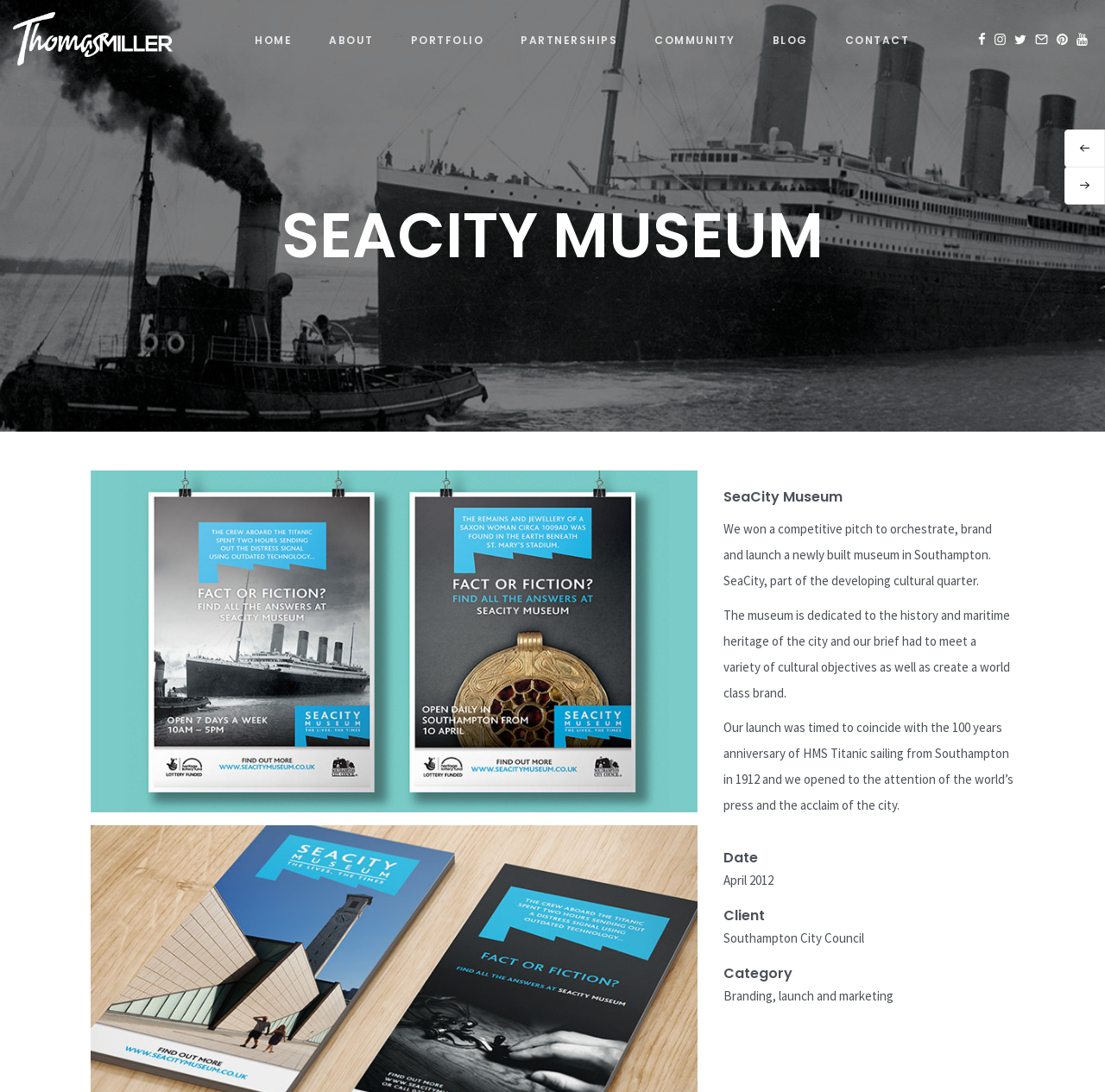Please determine the bounding box coordinates for the element with the description: "alt="Main Logo"".

[0.012, 0.011, 0.156, 0.06]